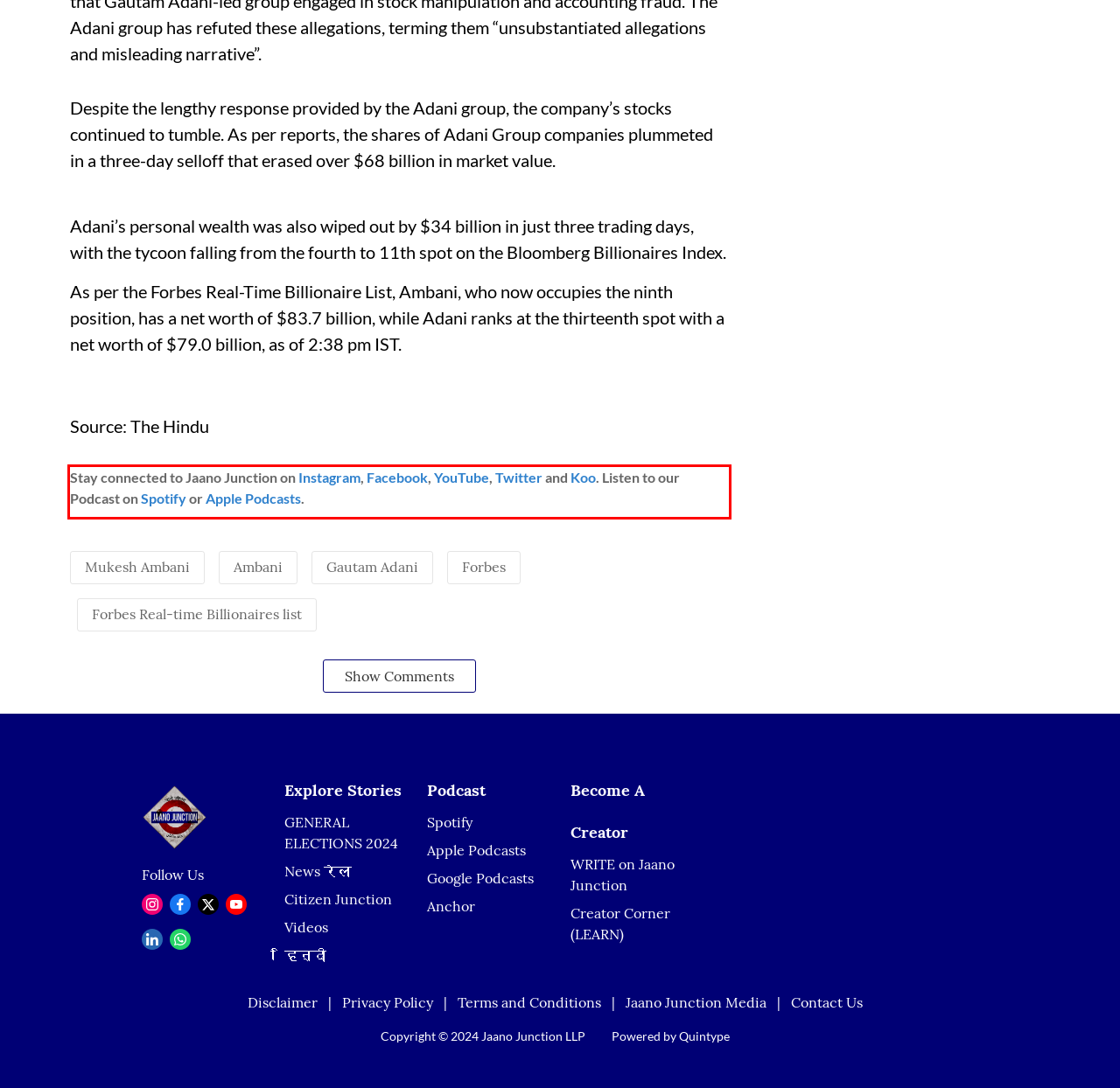Given a screenshot of a webpage, locate the red bounding box and extract the text it encloses.

Stay connected to Jaano Junction on Instagram, Facebook, YouTube, Twitter and Koo. Listen to our Podcast on Spotify or Apple Podcasts.